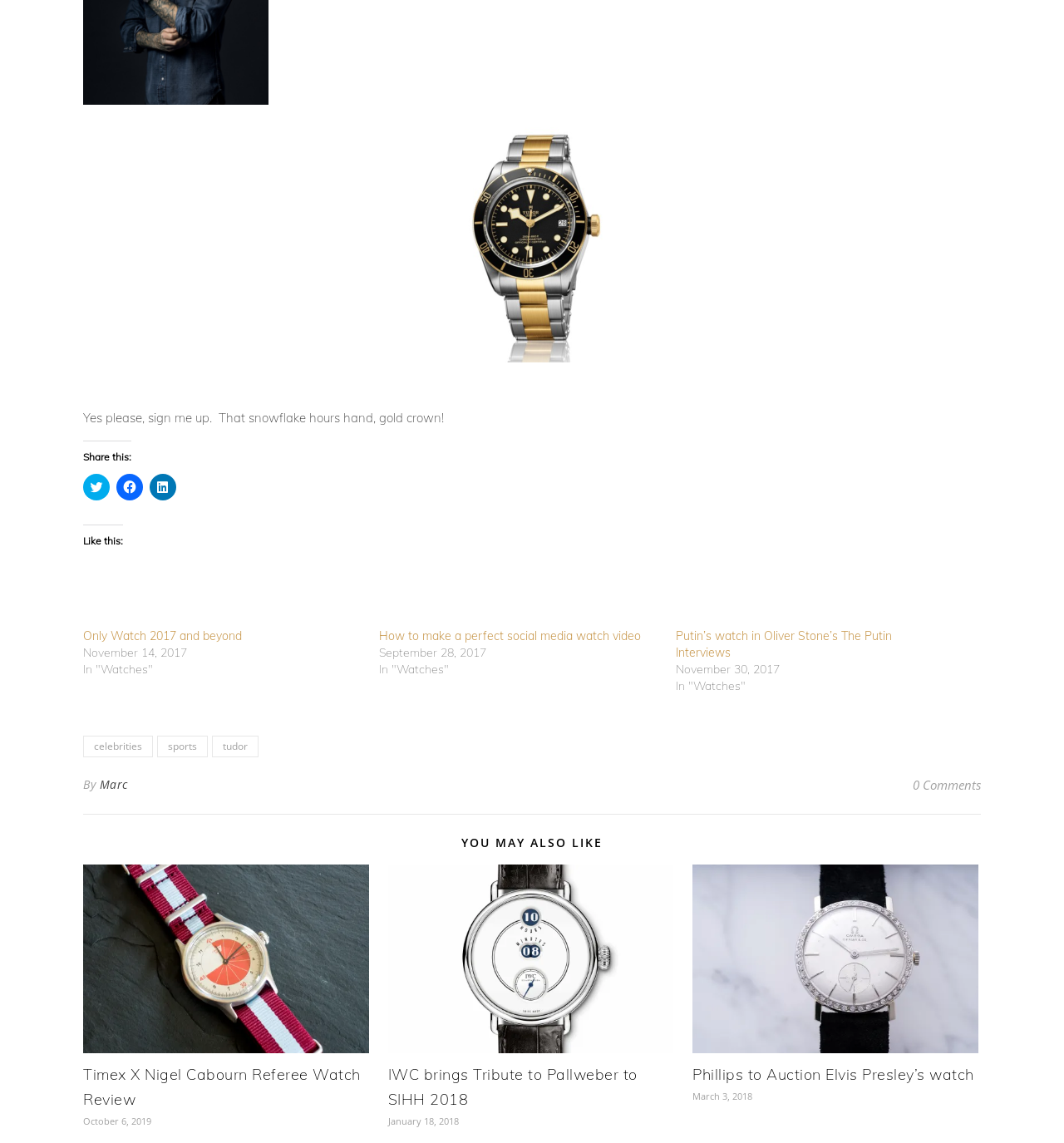Extract the bounding box of the UI element described as: "sports".

[0.148, 0.644, 0.195, 0.663]